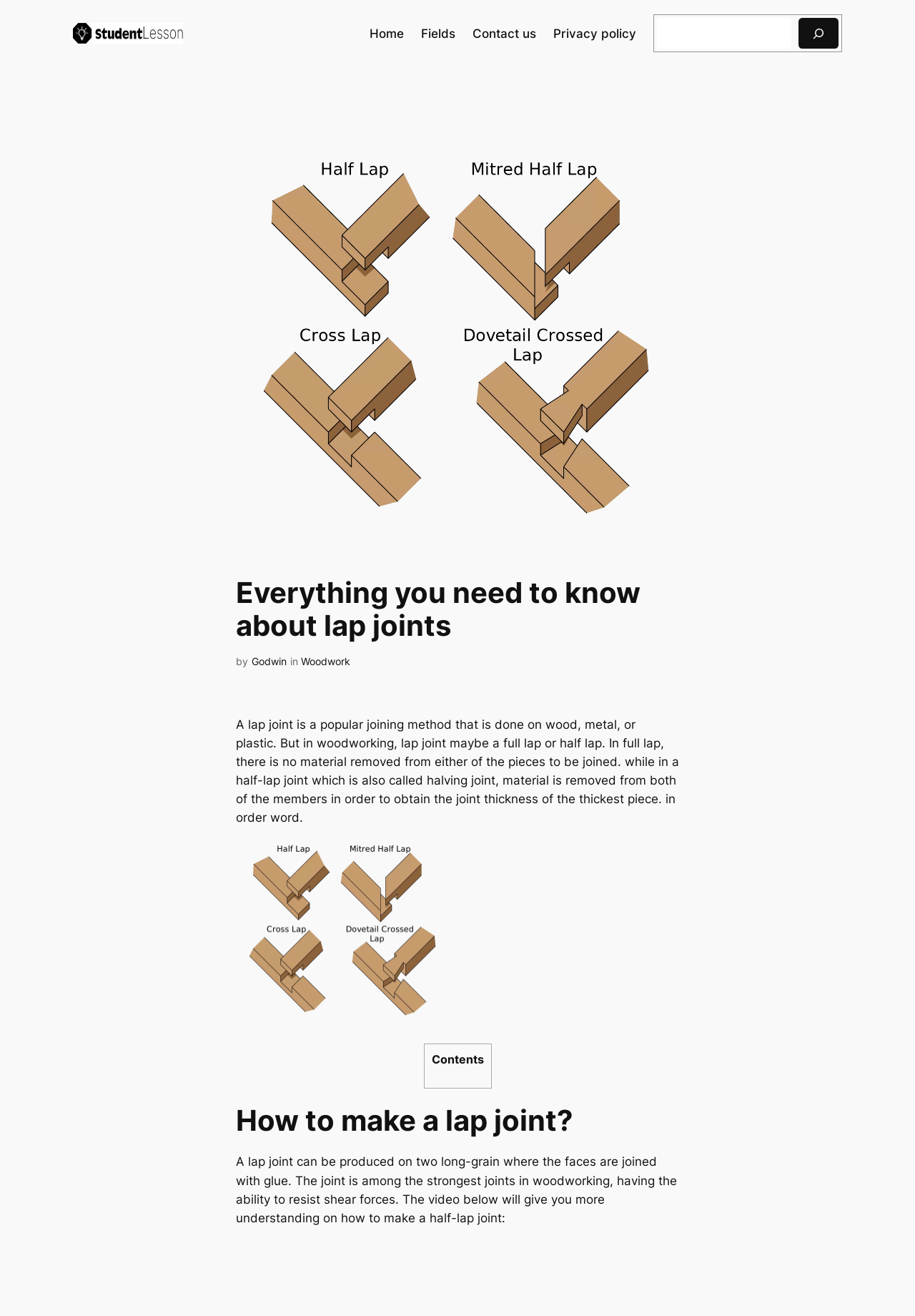Please provide the bounding box coordinates for the element that needs to be clicked to perform the following instruction: "Click on the 'Home' link". The coordinates should be given as four float numbers between 0 and 1, i.e., [left, top, right, bottom].

[0.404, 0.018, 0.441, 0.032]